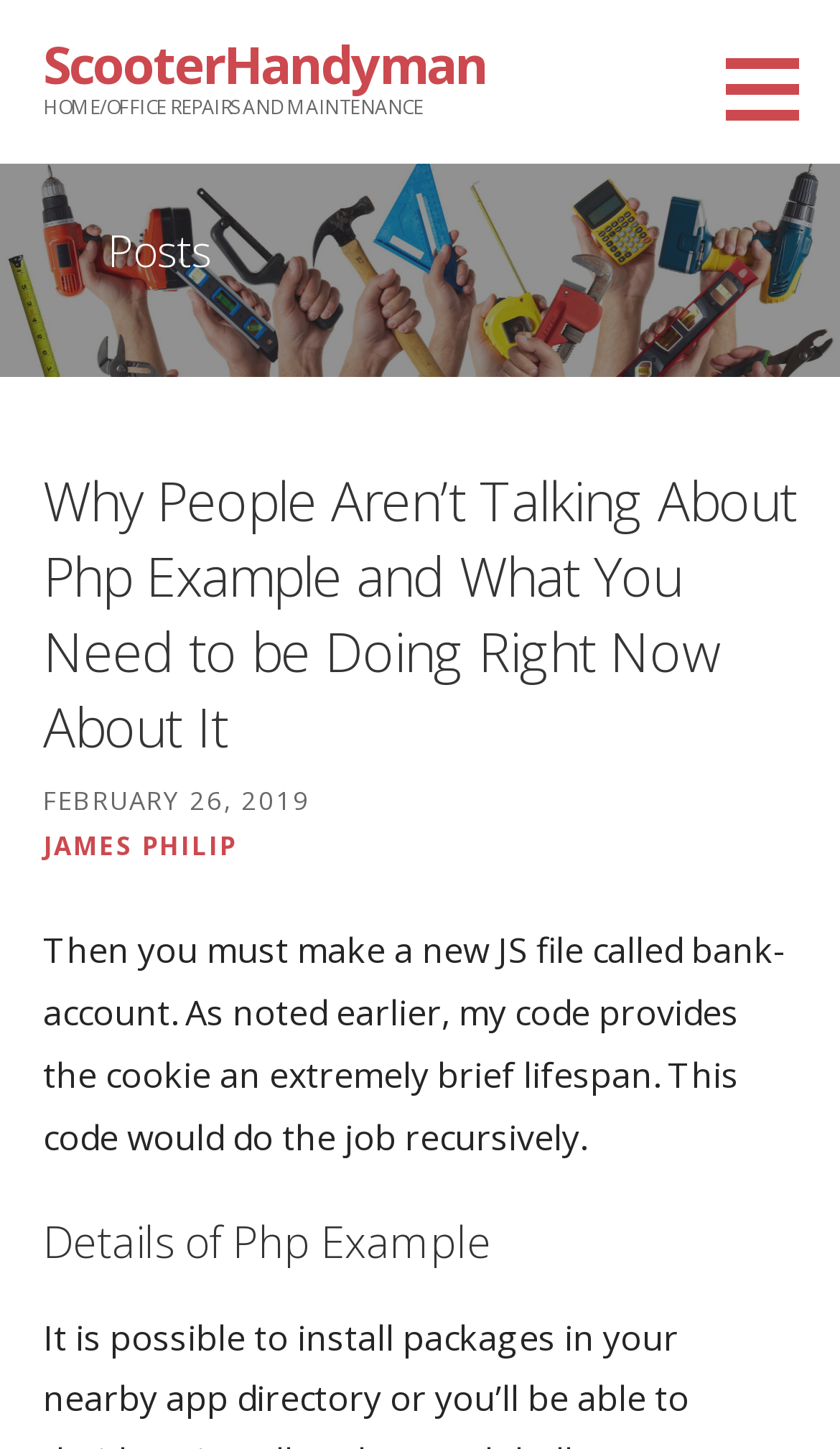Predict the bounding box of the UI element based on the description: "James Philip". The coordinates should be four float numbers between 0 and 1, formatted as [left, top, right, bottom].

[0.051, 0.571, 0.282, 0.595]